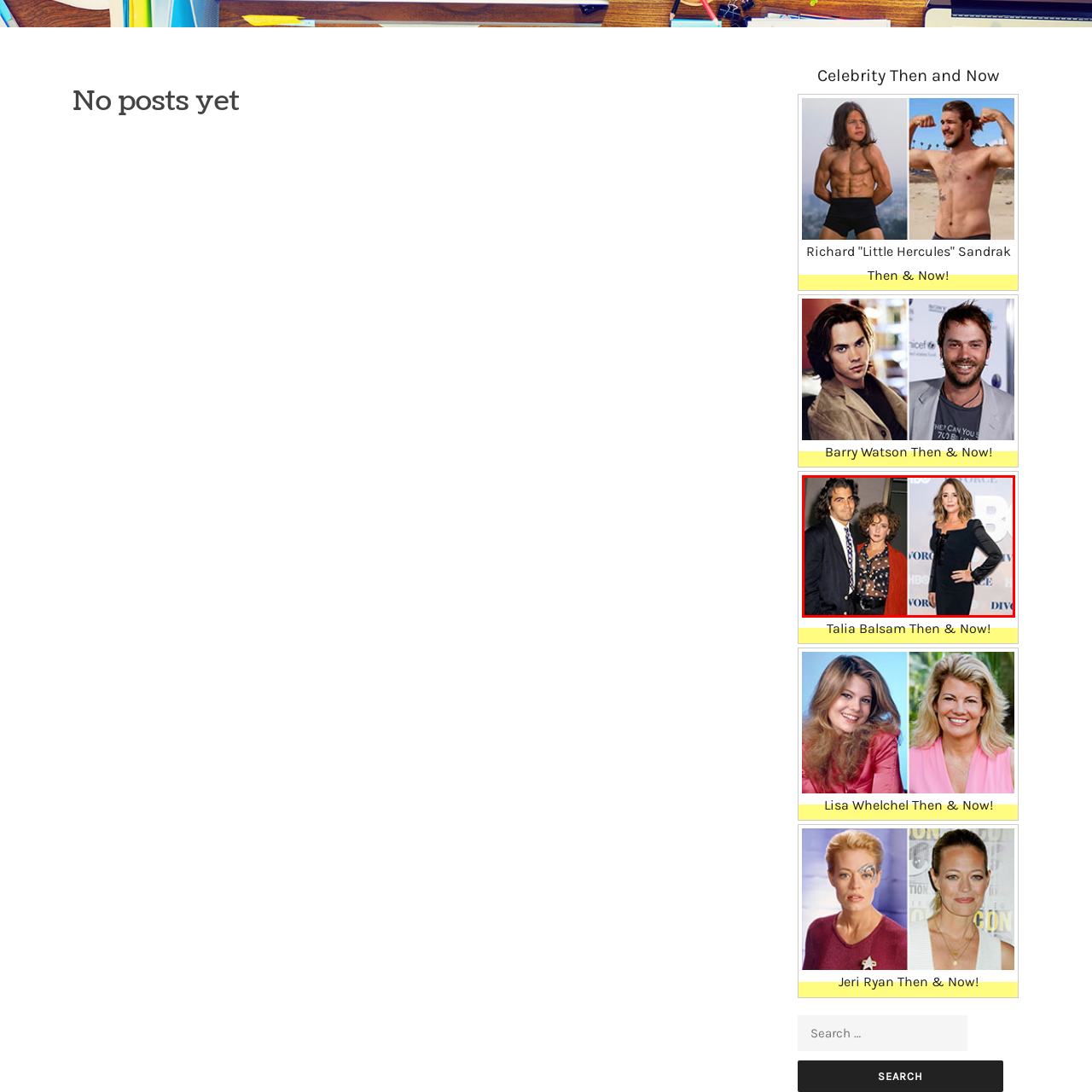Direct your attention to the red-bounded image and answer the question with a single word or phrase:
What is the color of Talia Balsam's dress in the recent photo?

Black